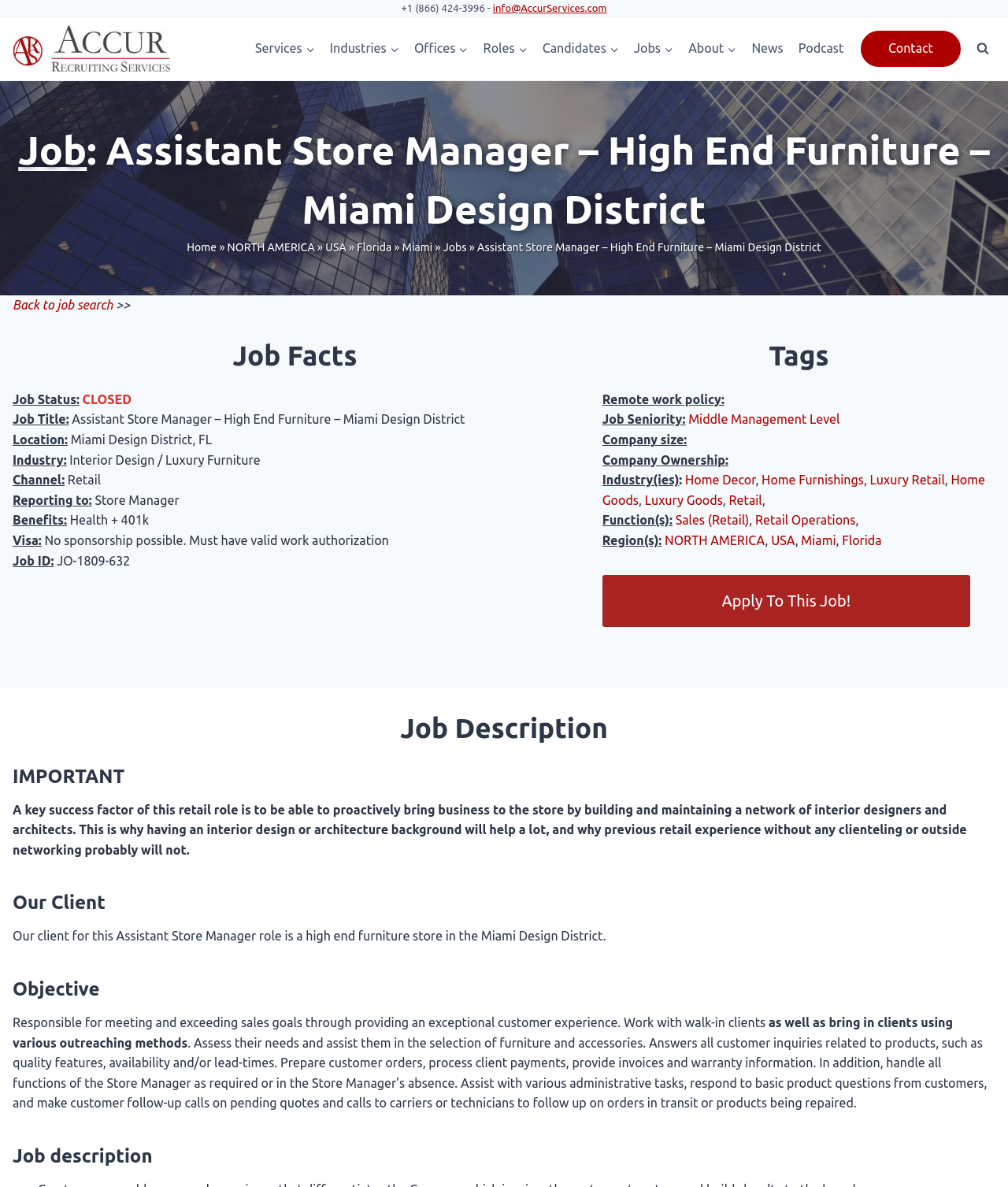What is the primary heading on this webpage?

Job: Assistant Store Manager – High End Furniture – Miami Design District